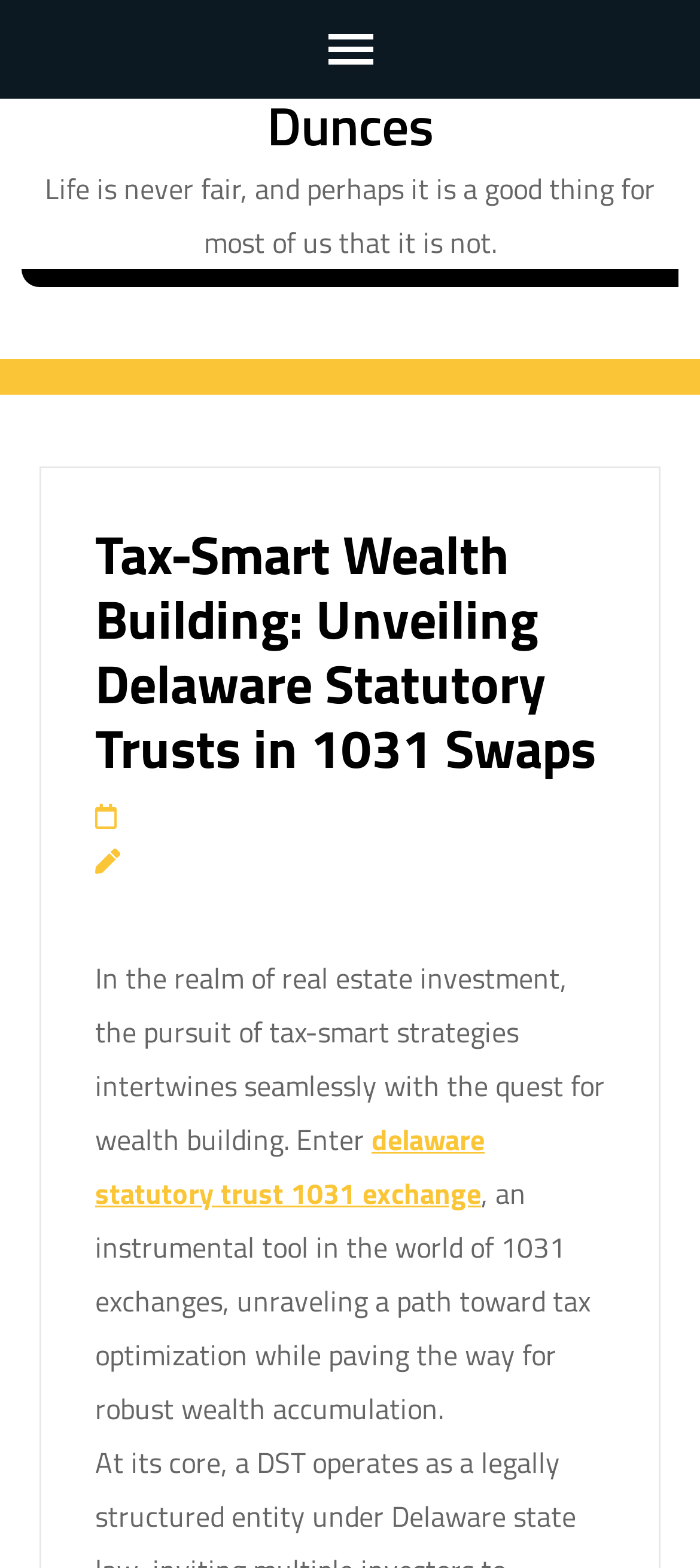Please identify the primary heading of the webpage and give its text content.

Tax-Smart Wealth Building: Unveiling Delaware Statutory Trusts in 1031 Swaps